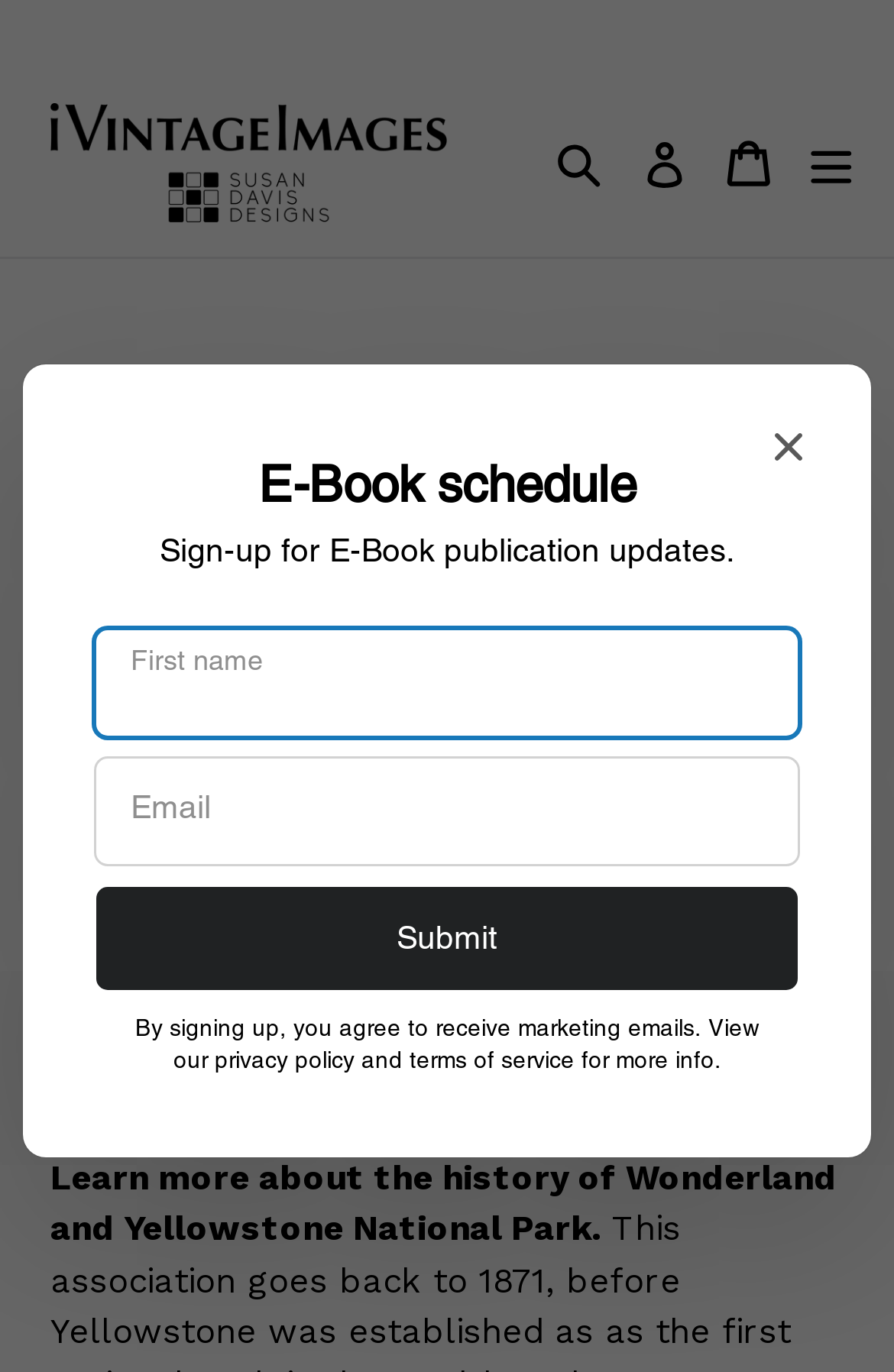Predict the bounding box of the UI element that fits this description: "Wonderland History Power Point".

[0.056, 0.738, 0.916, 0.811]